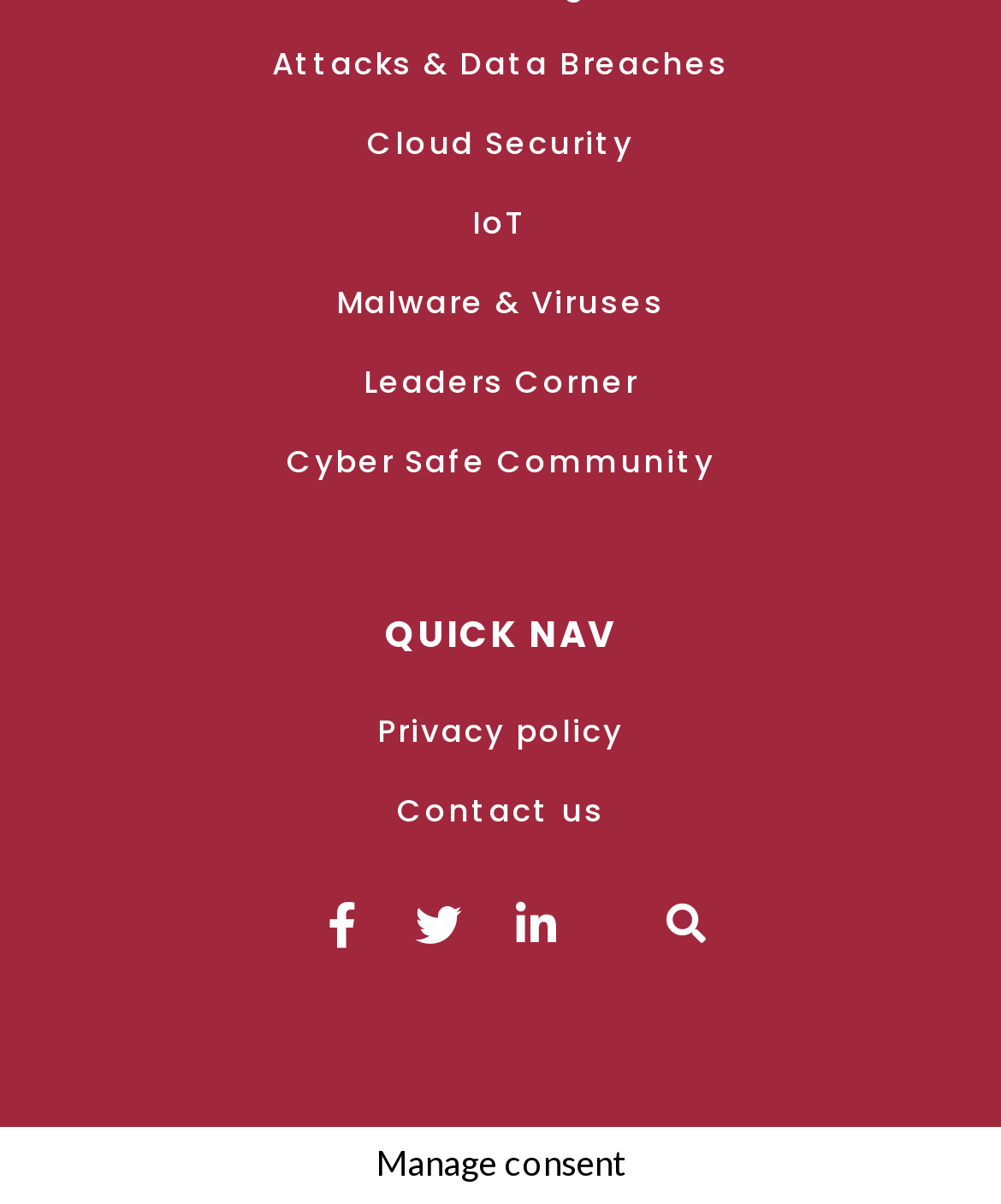Specify the bounding box coordinates of the element's area that should be clicked to execute the given instruction: "Check Privacy policy". The coordinates should be four float numbers between 0 and 1, i.e., [left, top, right, bottom].

[0.026, 0.585, 0.974, 0.628]